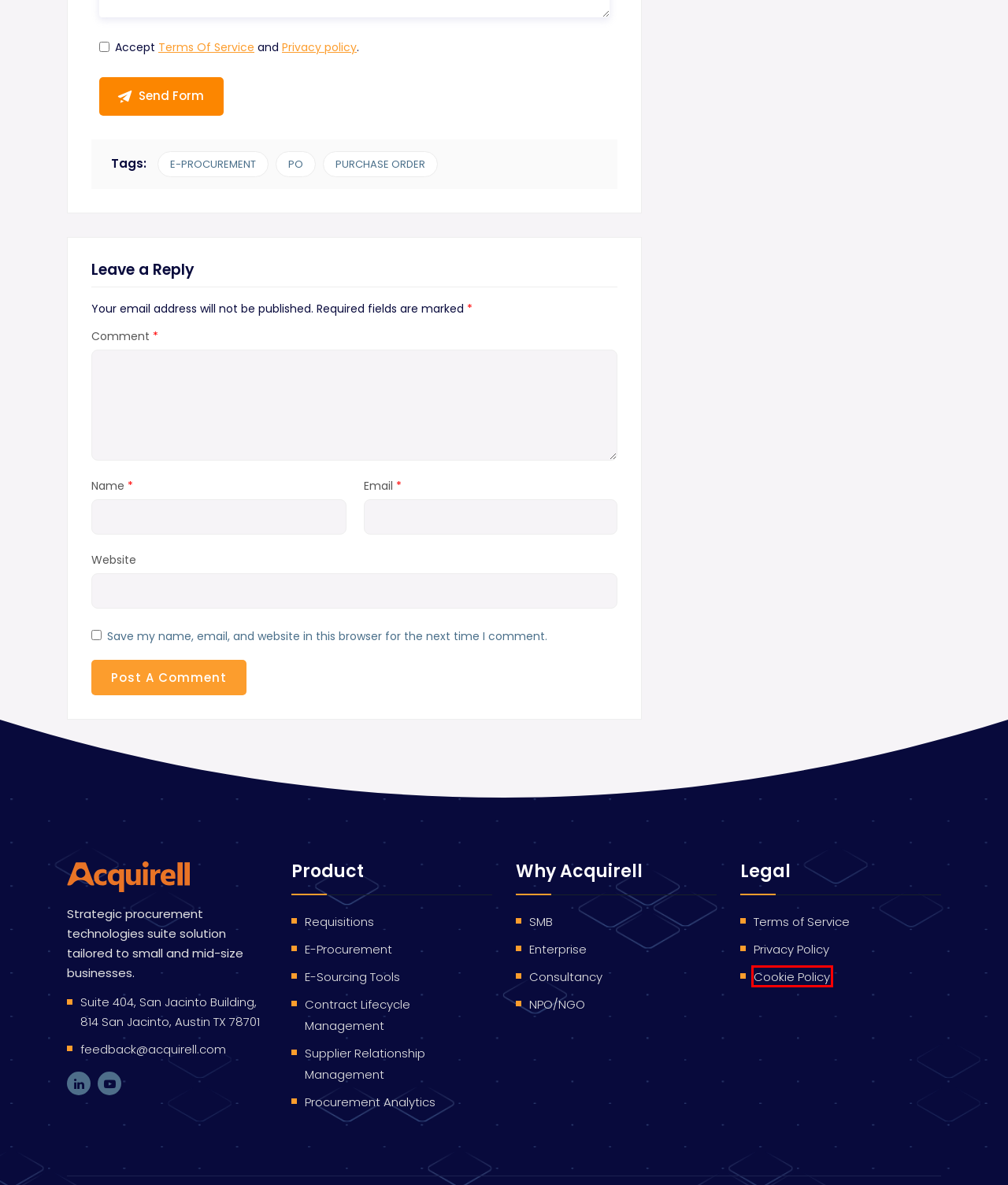Observe the provided screenshot of a webpage that has a red rectangle bounding box. Determine the webpage description that best matches the new webpage after clicking the element inside the red bounding box. Here are the candidates:
A. Supplier Relationship Management - SRM Tools from Acquirell
B. Procurement Analytics - Acquirell
C. Consultancy - Acquirell - Solution for Consulting Companies
D. Privacy Policy - Acquirell
E. Requisitions - Acquirell
F. SMB - Acquirell - Solution for SMB Segment
G. Cookie Policy - Acquirell
H. Enterprise - Acquirell - Solution for Large Companies

G